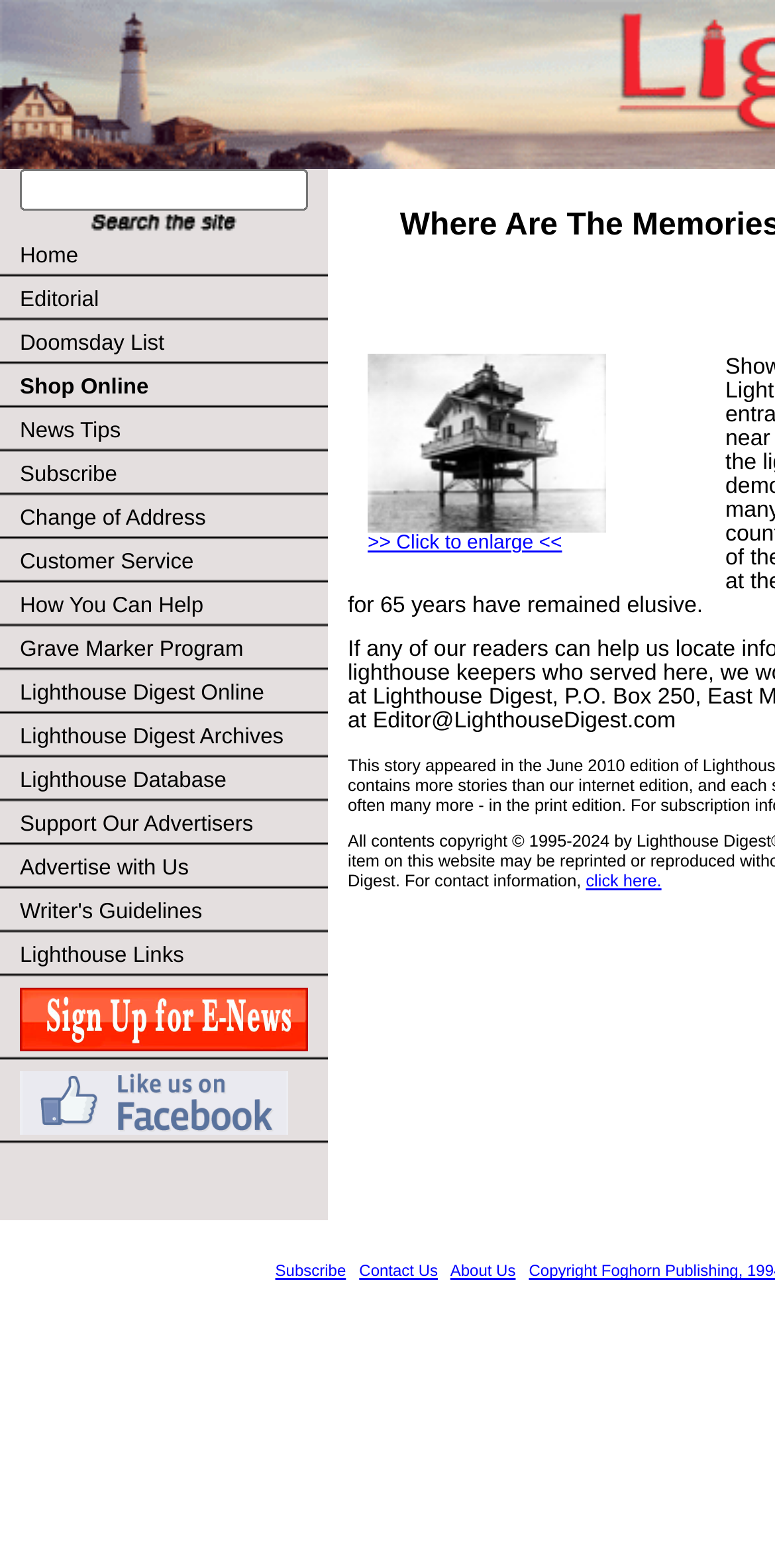Answer the question using only a single word or phrase: 
What are the contact options provided on the webpage?

Contact Us, About Us